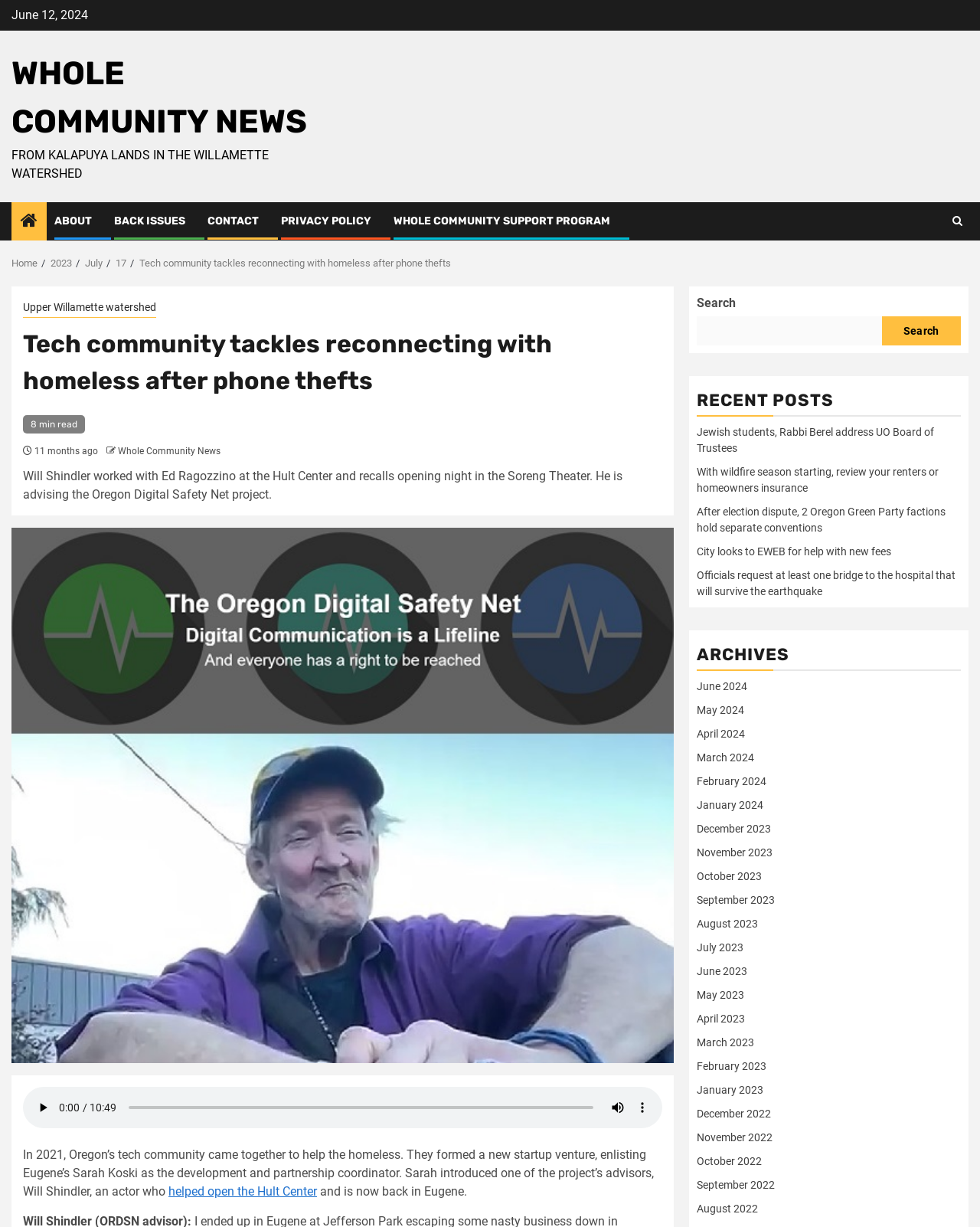Pinpoint the bounding box coordinates of the clickable area necessary to execute the following instruction: "Read the article 'California county leads the United States in the number of Mexican restaurants'". The coordinates should be given as four float numbers between 0 and 1, namely [left, top, right, bottom].

None